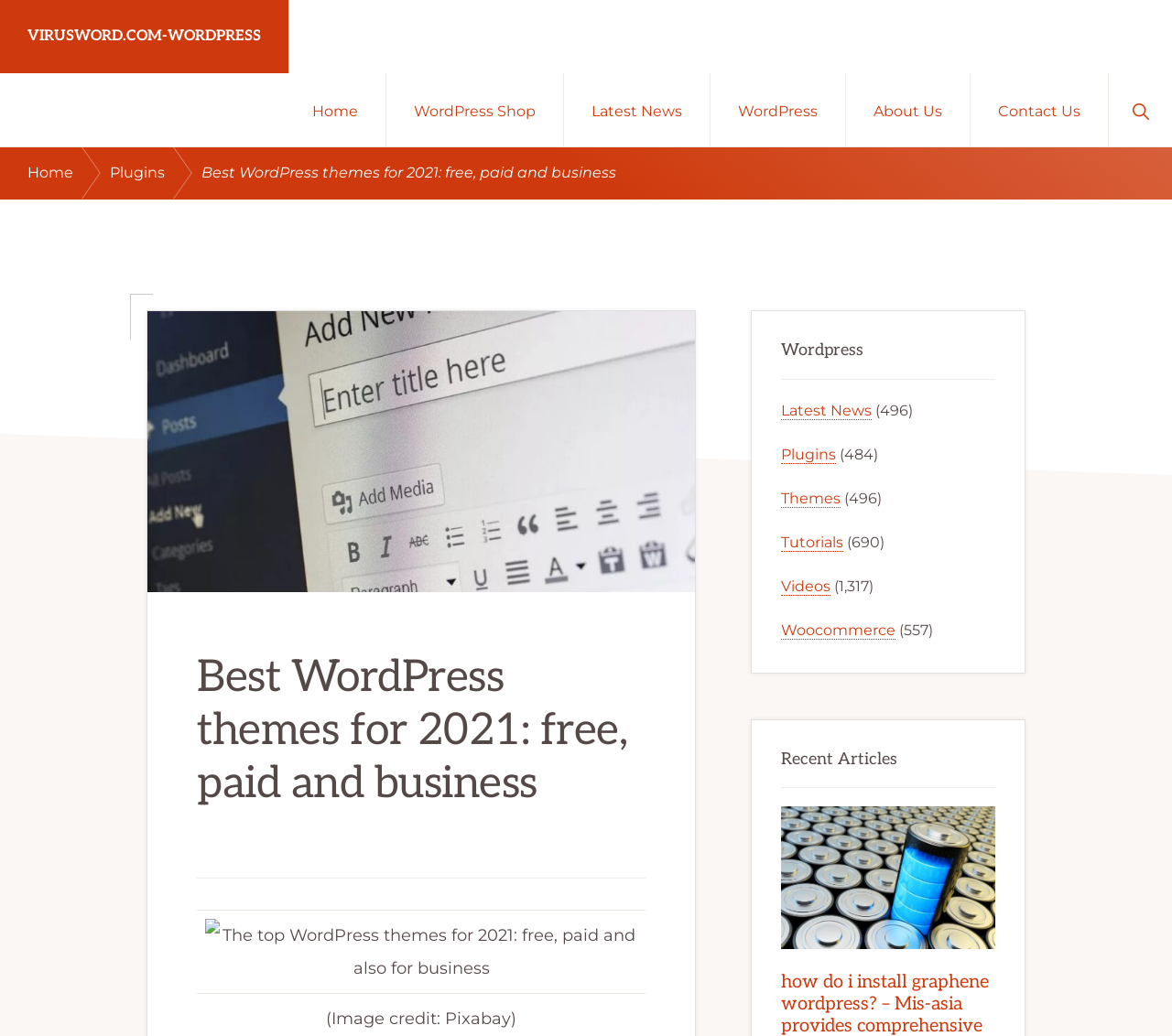What is the name of the website? Analyze the screenshot and reply with just one word or a short phrase.

VirusWord